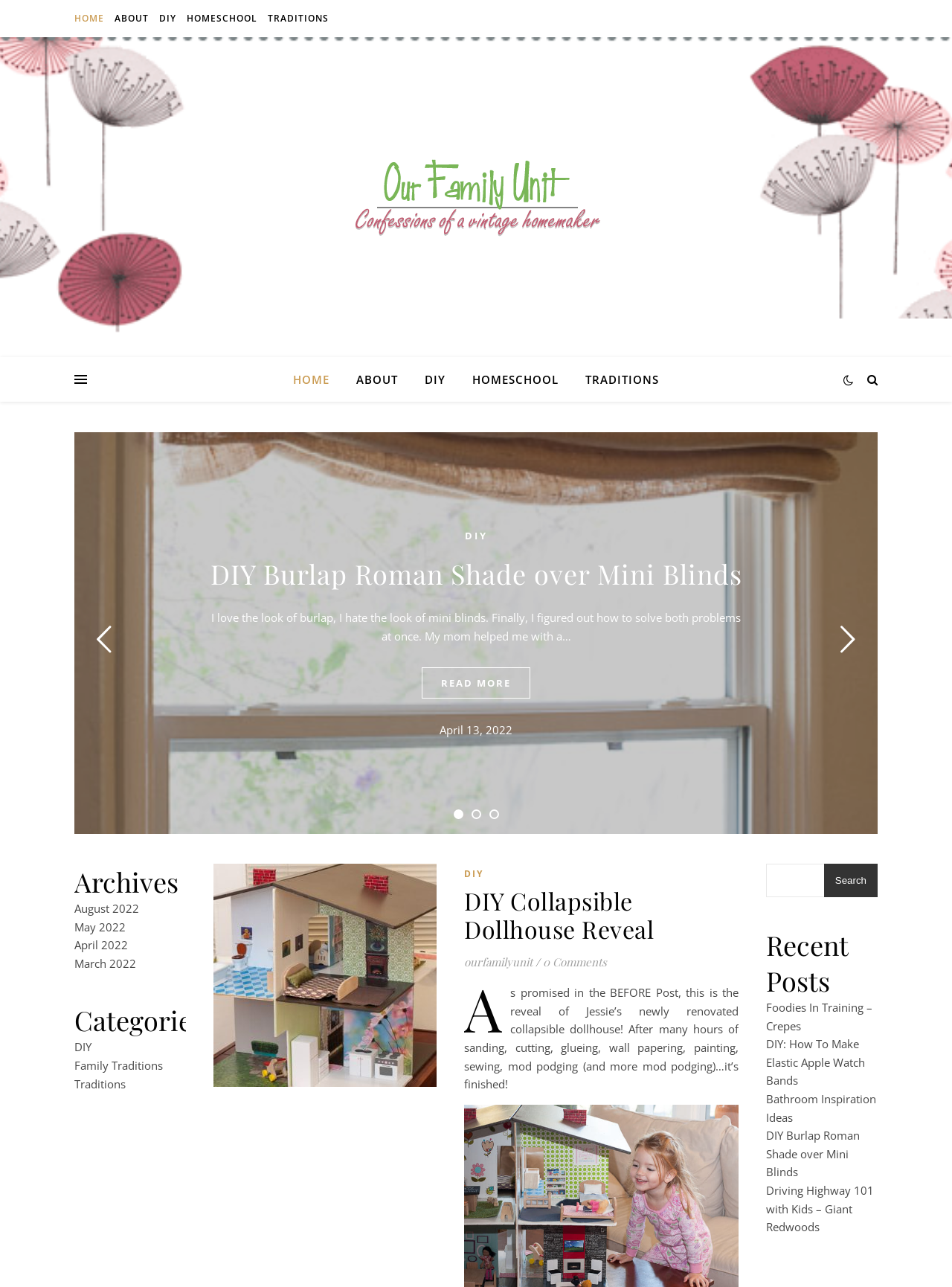Identify the bounding box coordinates of the clickable region necessary to fulfill the following instruction: "Explore Nokia 6290 Wins Performance". The bounding box coordinates should be four float numbers between 0 and 1, i.e., [left, top, right, bottom].

None